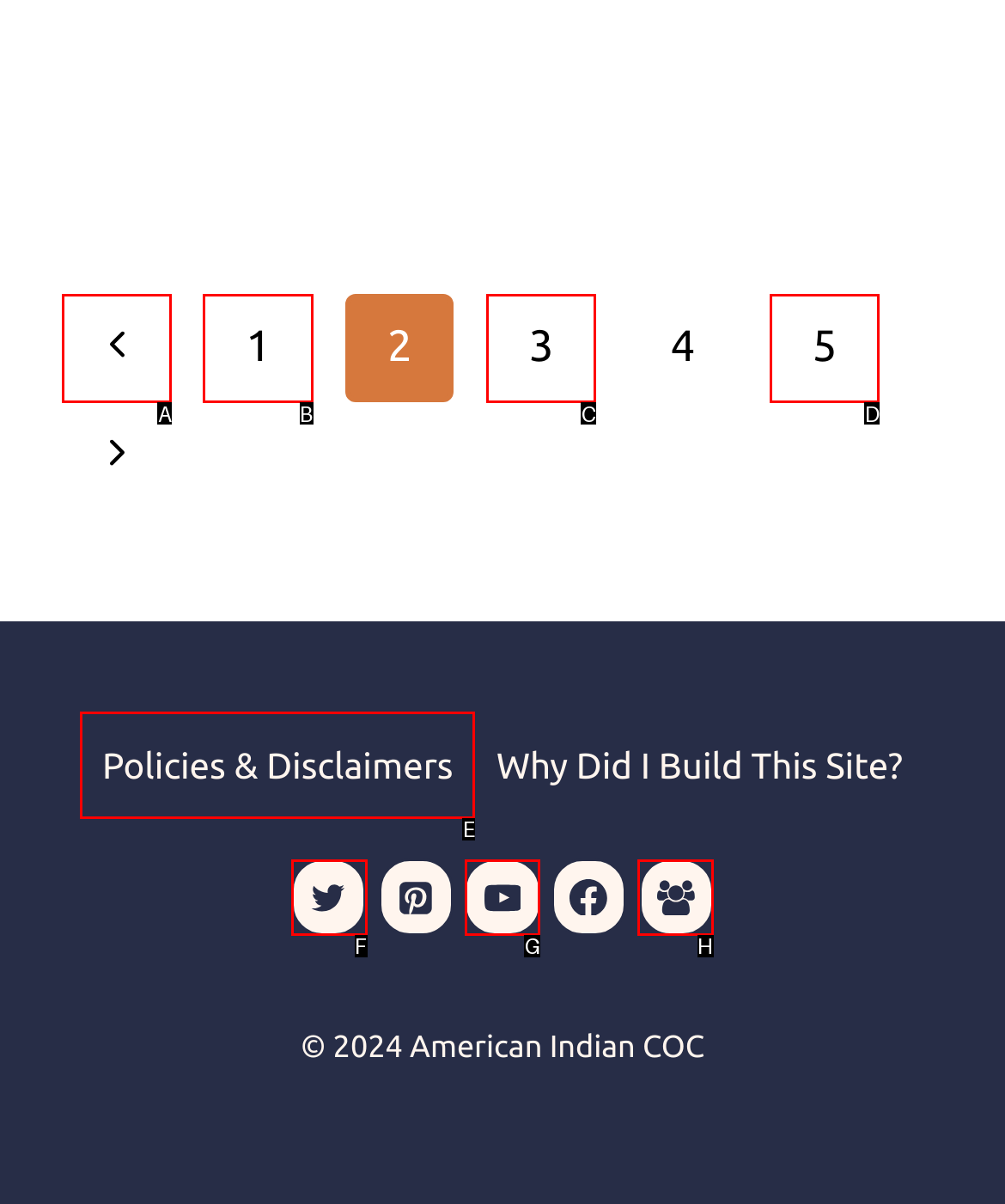From the given options, find the HTML element that fits the description: Policies & Disclaimers. Reply with the letter of the chosen element.

E